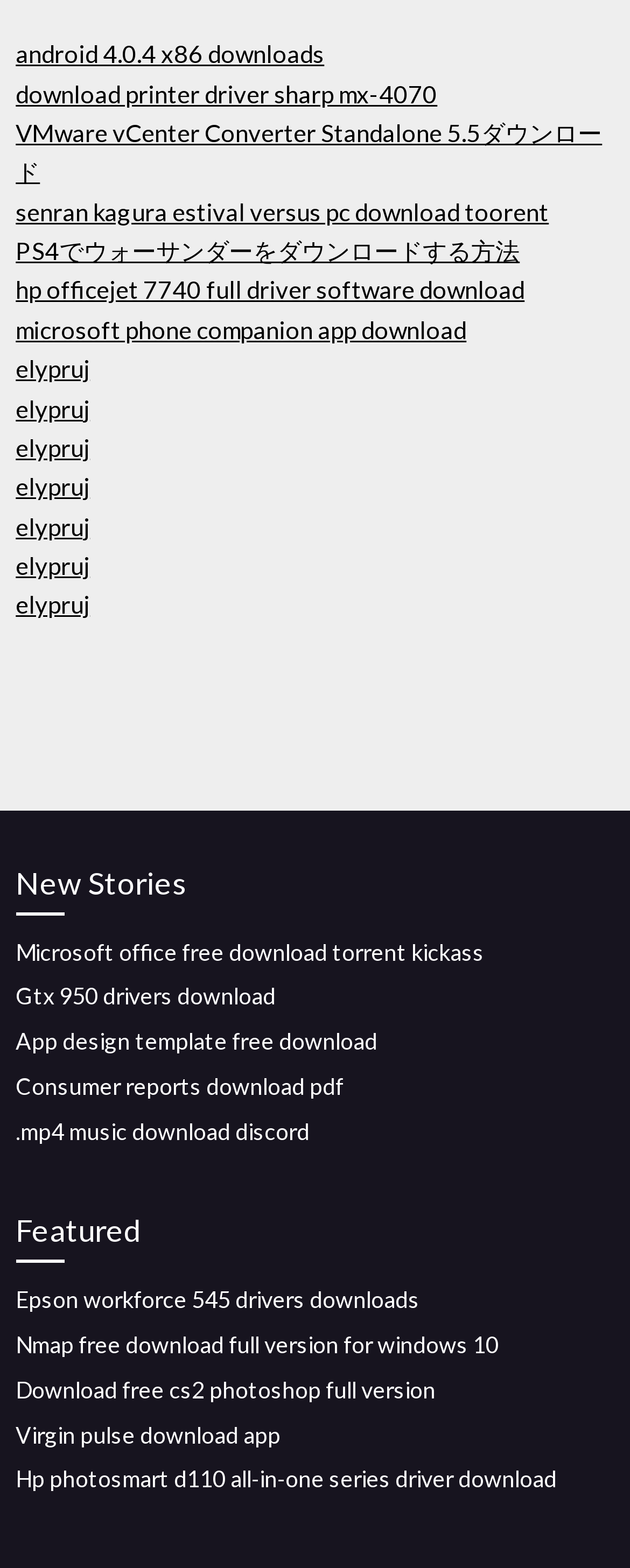What is the main purpose of this webpage?
Kindly offer a comprehensive and detailed response to the question.

Based on the numerous links provided on the webpage, it appears that the main purpose of this webpage is to allow users to download various software and drivers, including printer drivers, operating system downloads, and other utility software.